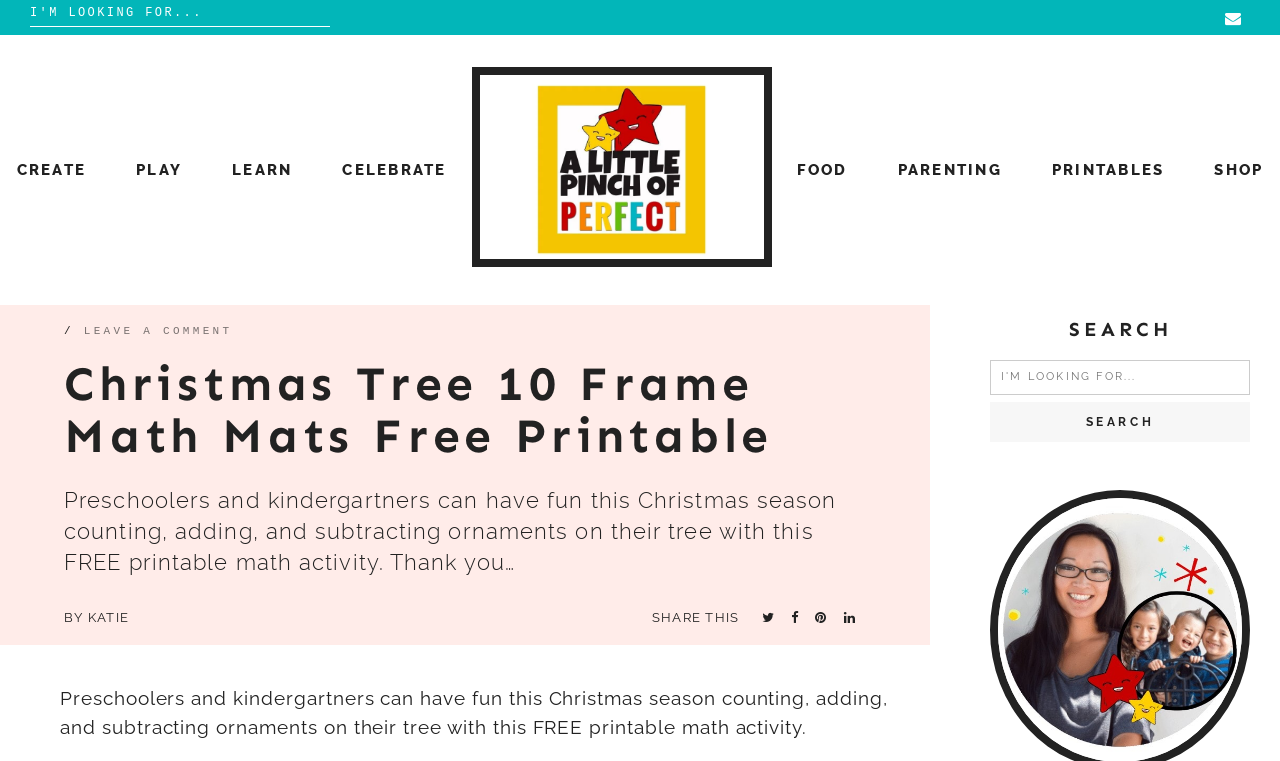Give the bounding box coordinates for this UI element: "Shop". The coordinates should be four float numbers between 0 and 1, arranged as [left, top, right, bottom].

[0.949, 0.211, 0.987, 0.235]